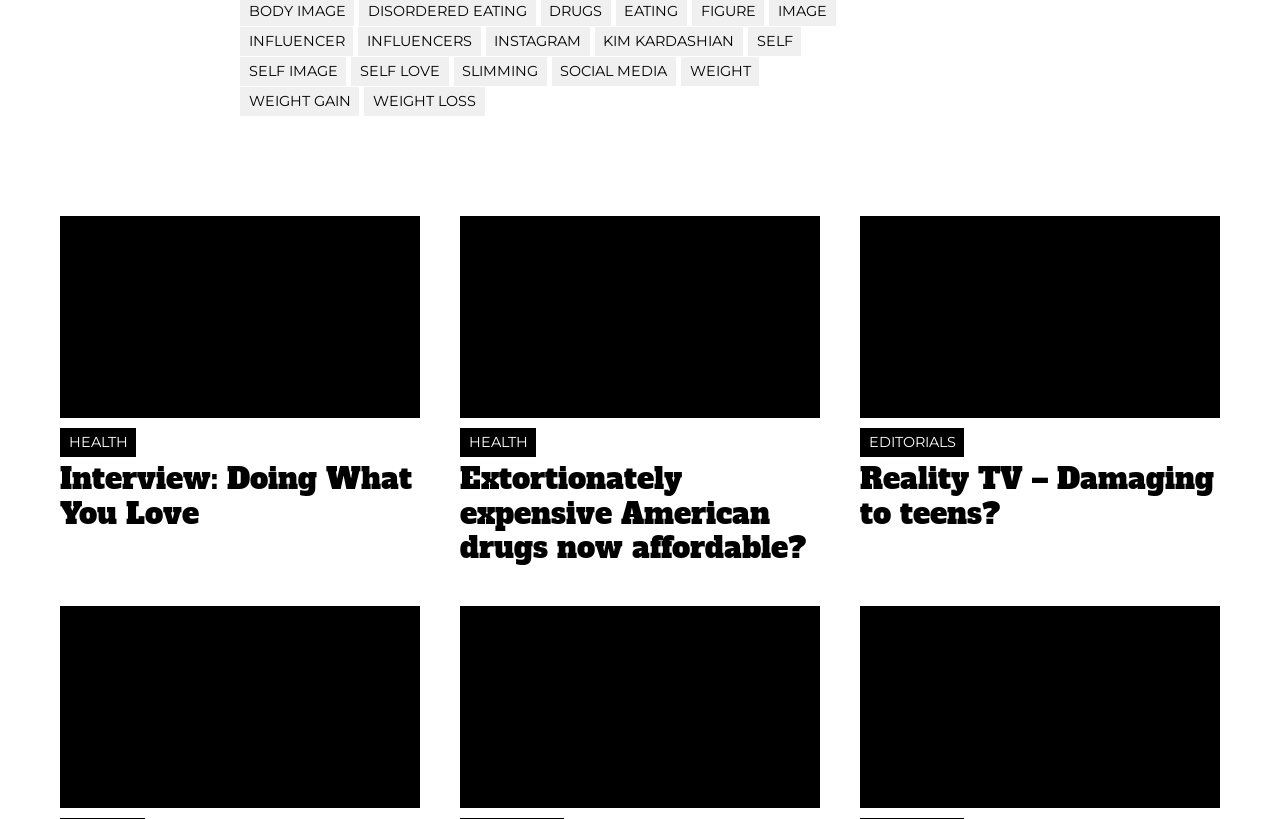Pinpoint the bounding box coordinates for the area that should be clicked to perform the following instruction: "Click on INFLUENCER".

[0.188, 0.033, 0.276, 0.068]